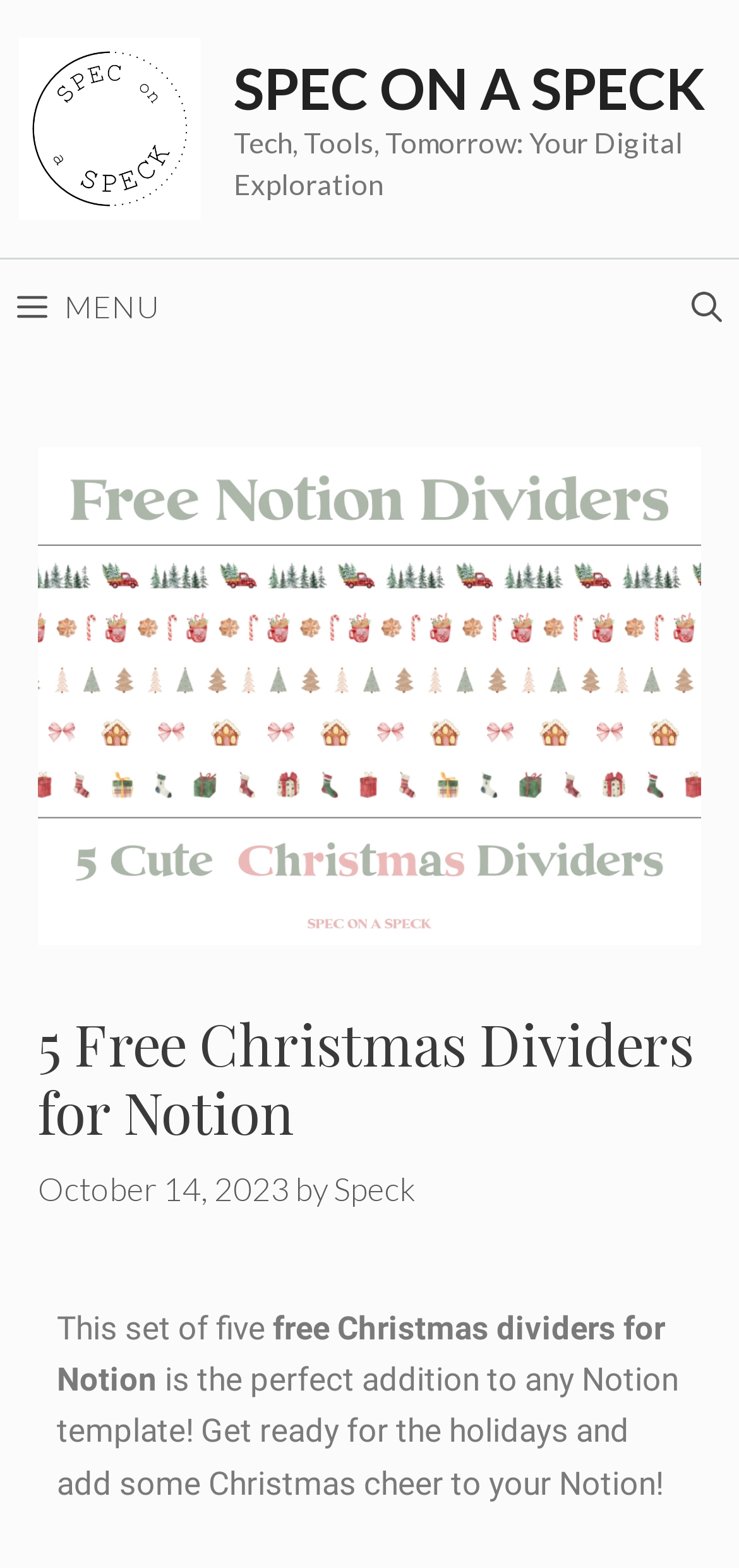Find and provide the bounding box coordinates for the UI element described with: "Spec on a Speck".

[0.321, 0.025, 0.738, 0.109]